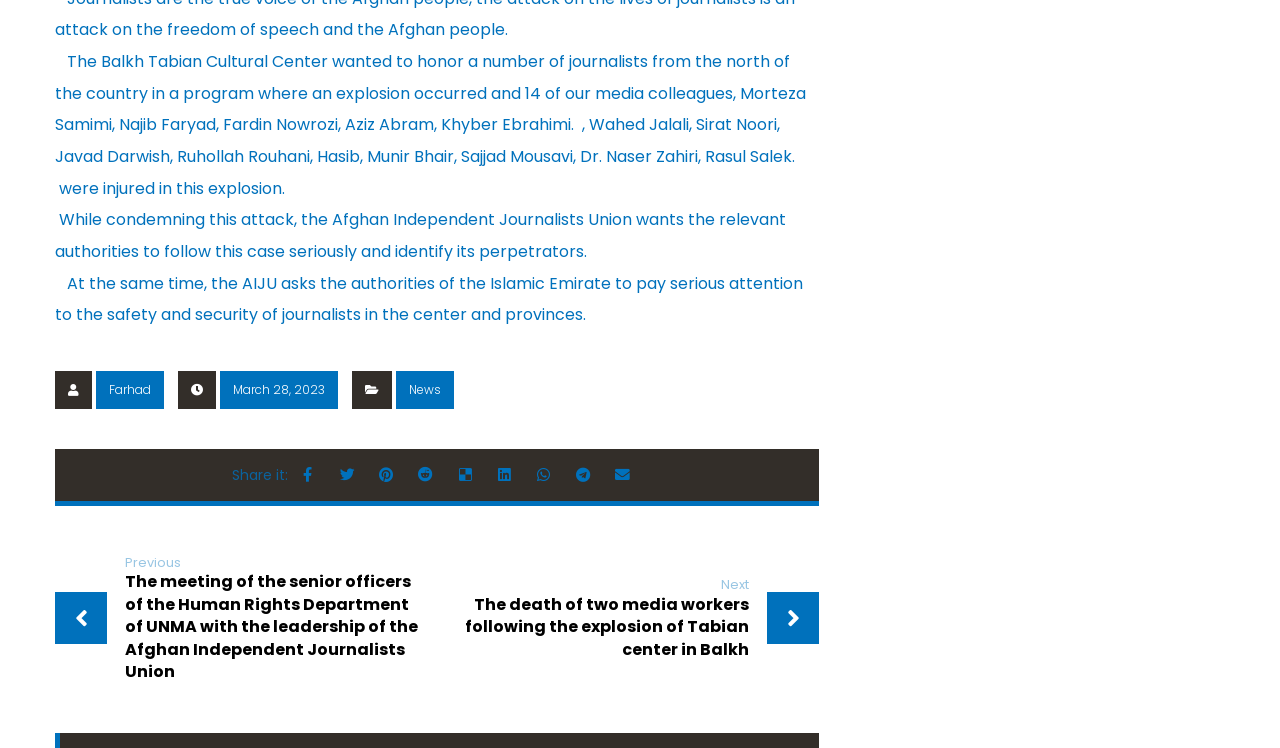Identify the coordinates of the bounding box for the element described below: "Reddit". Return the coordinates as four float numbers between 0 and 1: [left, top, right, bottom].

[0.309, 0.192, 0.34, 0.246]